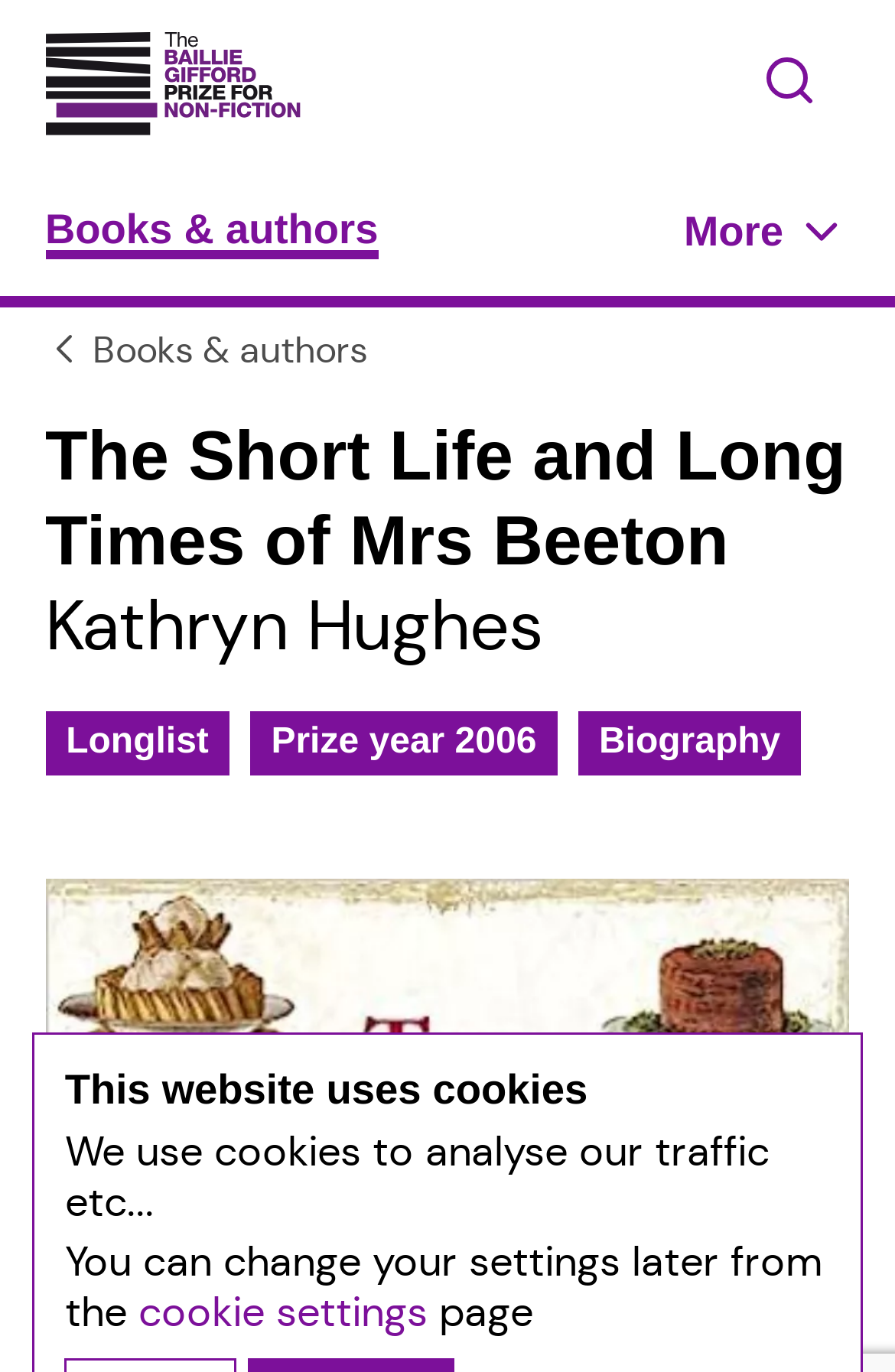What is the name of the book on this webpage?
Using the image as a reference, answer the question with a short word or phrase.

The Short Life and Long Times of Mrs Beeton